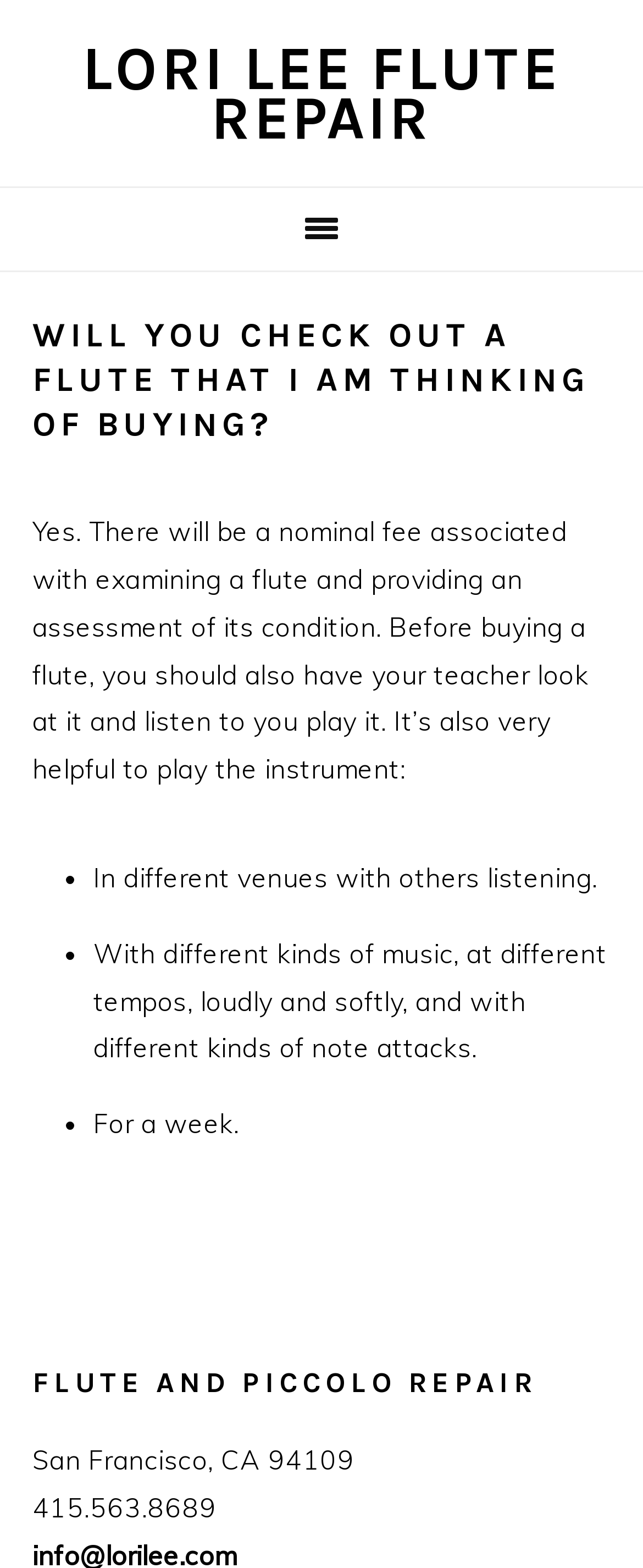Give a short answer to this question using one word or a phrase:
How long should you play the flute before buying?

A week